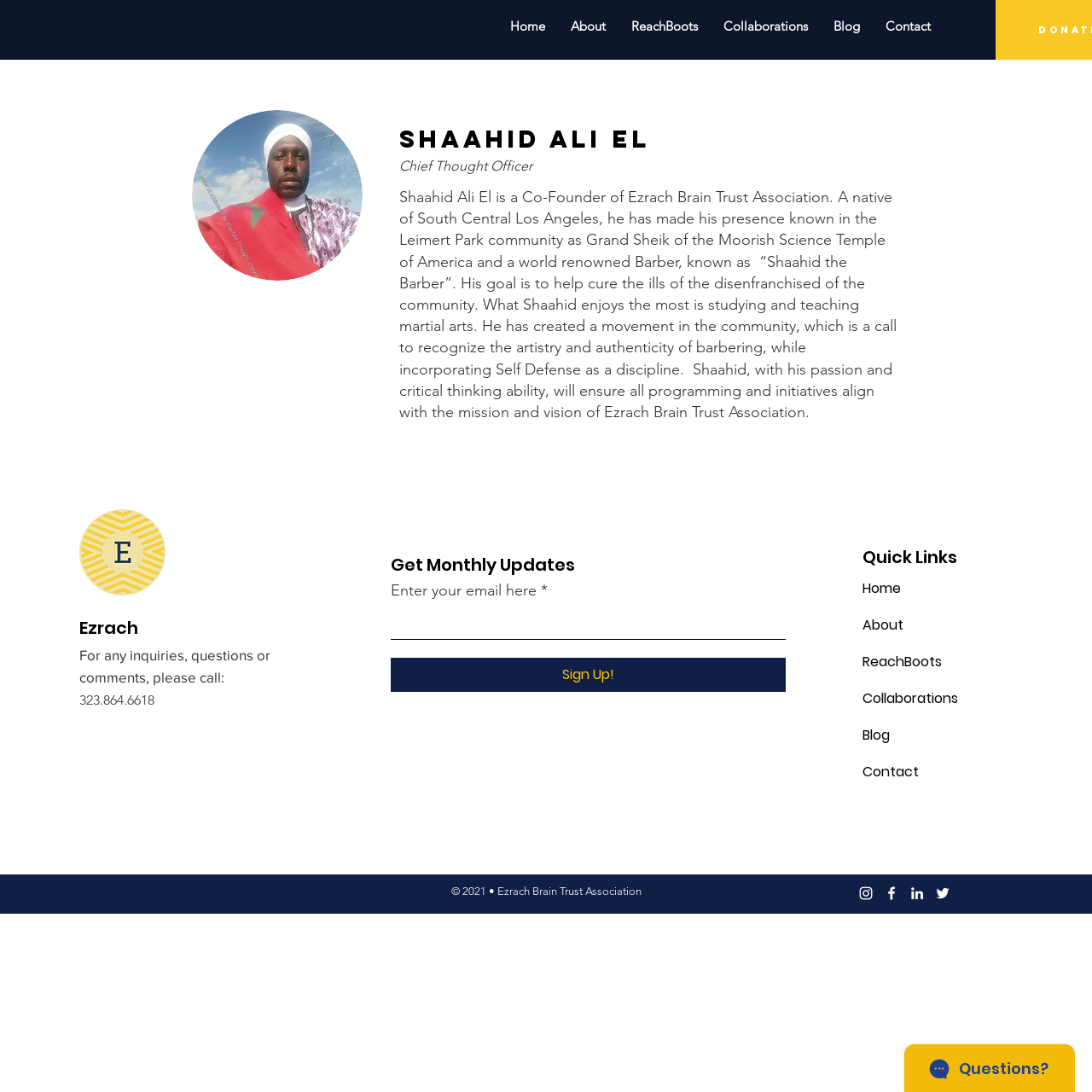What is the purpose of the 'Get Monthly Updates' section?
Can you give a detailed and elaborate answer to the question?

The 'Get Monthly Updates' section contains a textbox to enter an email address and a 'Sign Up!' button, indicating that it is used to sign up for a newsletter or receive monthly updates from the organization.